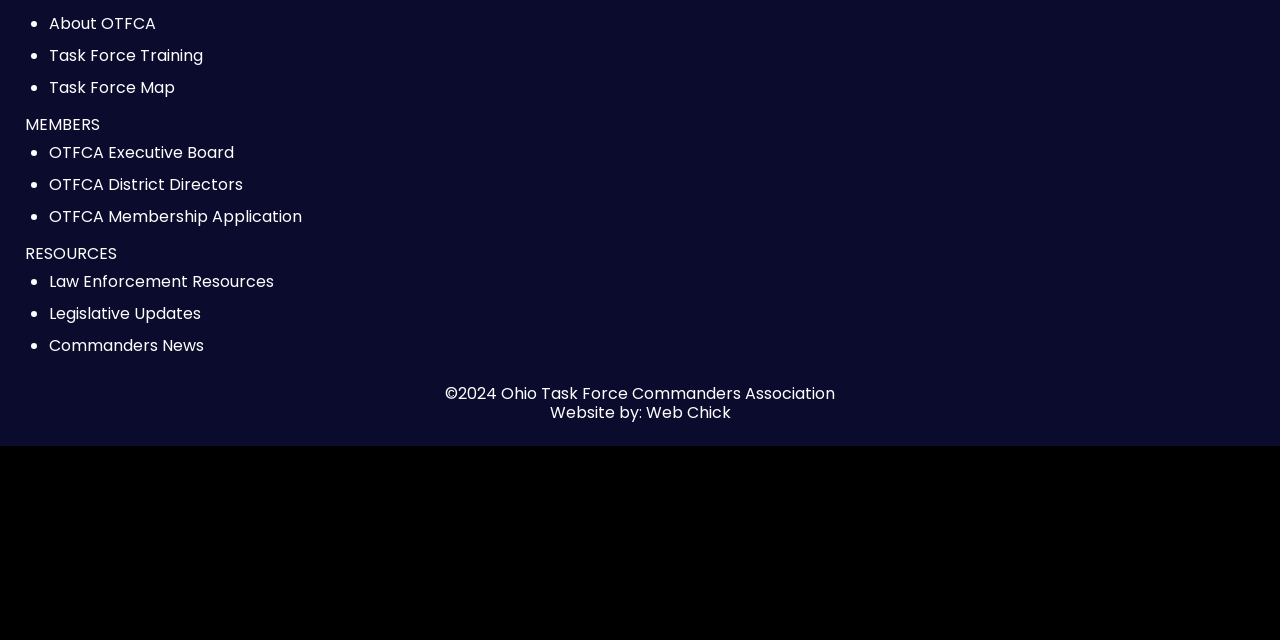Given the description of the UI element: "Task Force Training", predict the bounding box coordinates in the form of [left, top, right, bottom], with each value being a float between 0 and 1.

[0.038, 0.065, 0.159, 0.115]